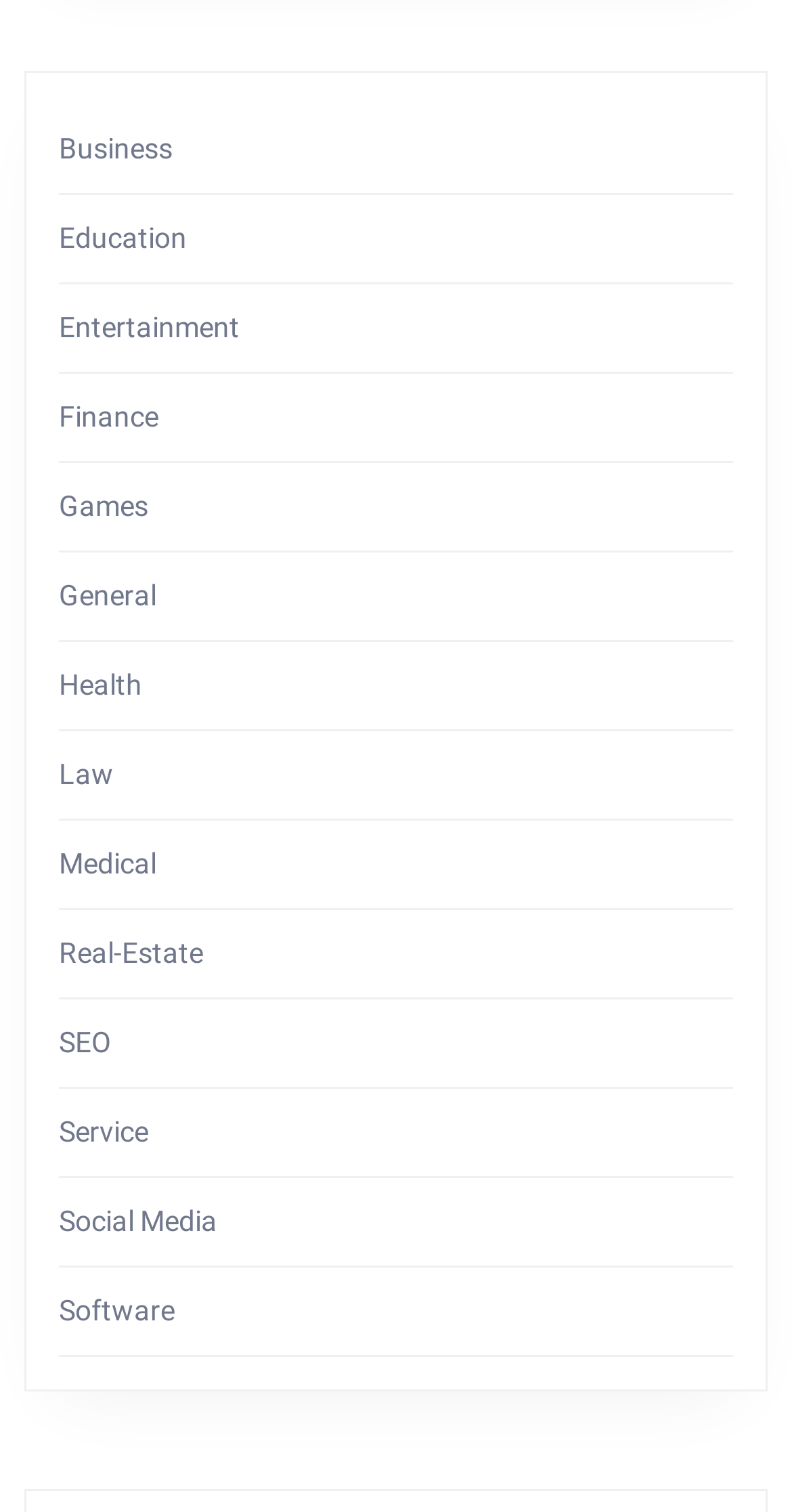Please identify the bounding box coordinates of the element on the webpage that should be clicked to follow this instruction: "Explore Games". The bounding box coordinates should be given as four float numbers between 0 and 1, formatted as [left, top, right, bottom].

[0.074, 0.324, 0.187, 0.346]